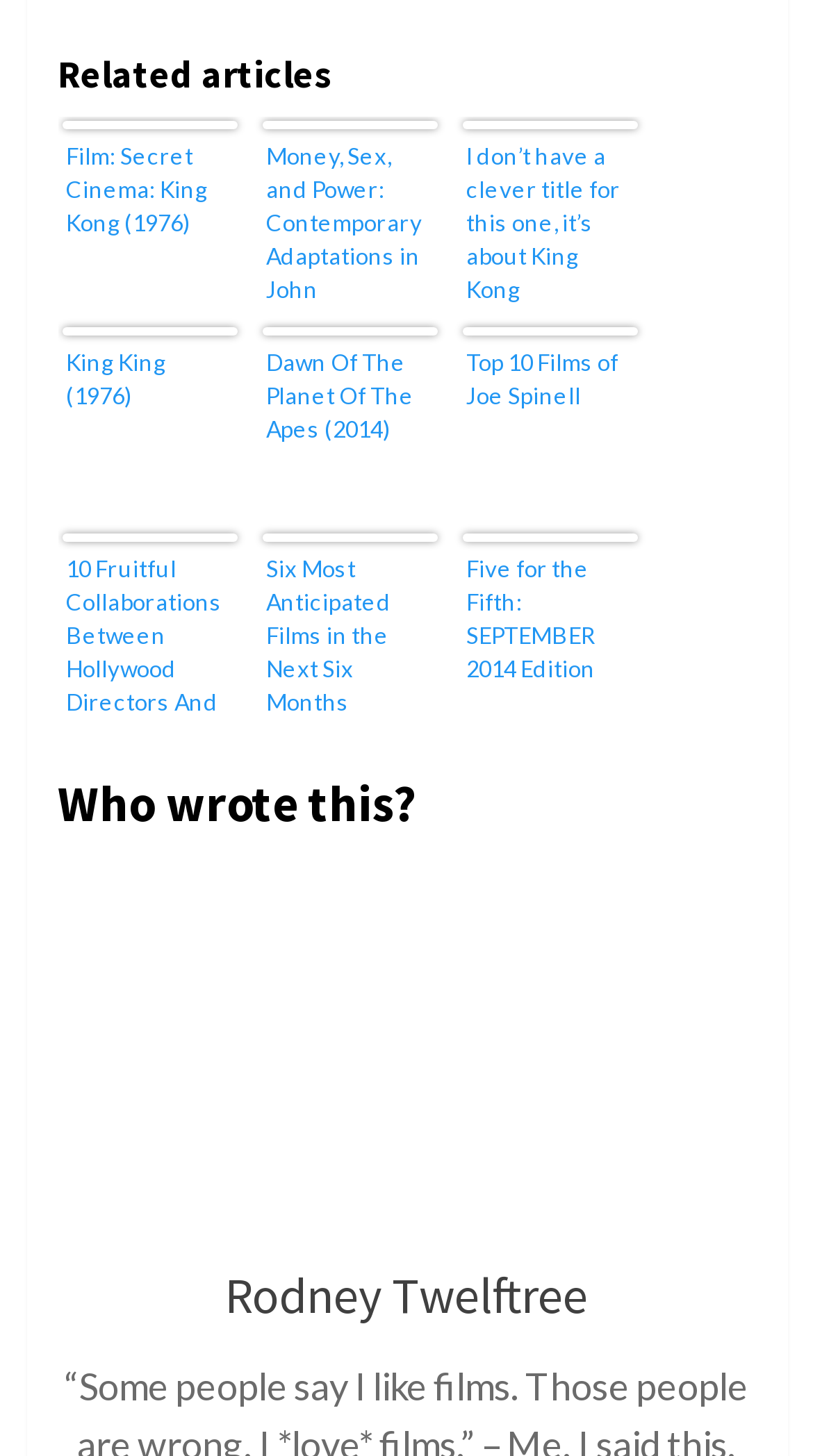Pinpoint the bounding box coordinates of the clickable area needed to execute the instruction: "Read the article 'I don’t have a clever title for this one, it’s about King Kong'". The coordinates should be specified as four float numbers between 0 and 1, i.e., [left, top, right, bottom].

[0.568, 0.088, 0.783, 0.207]